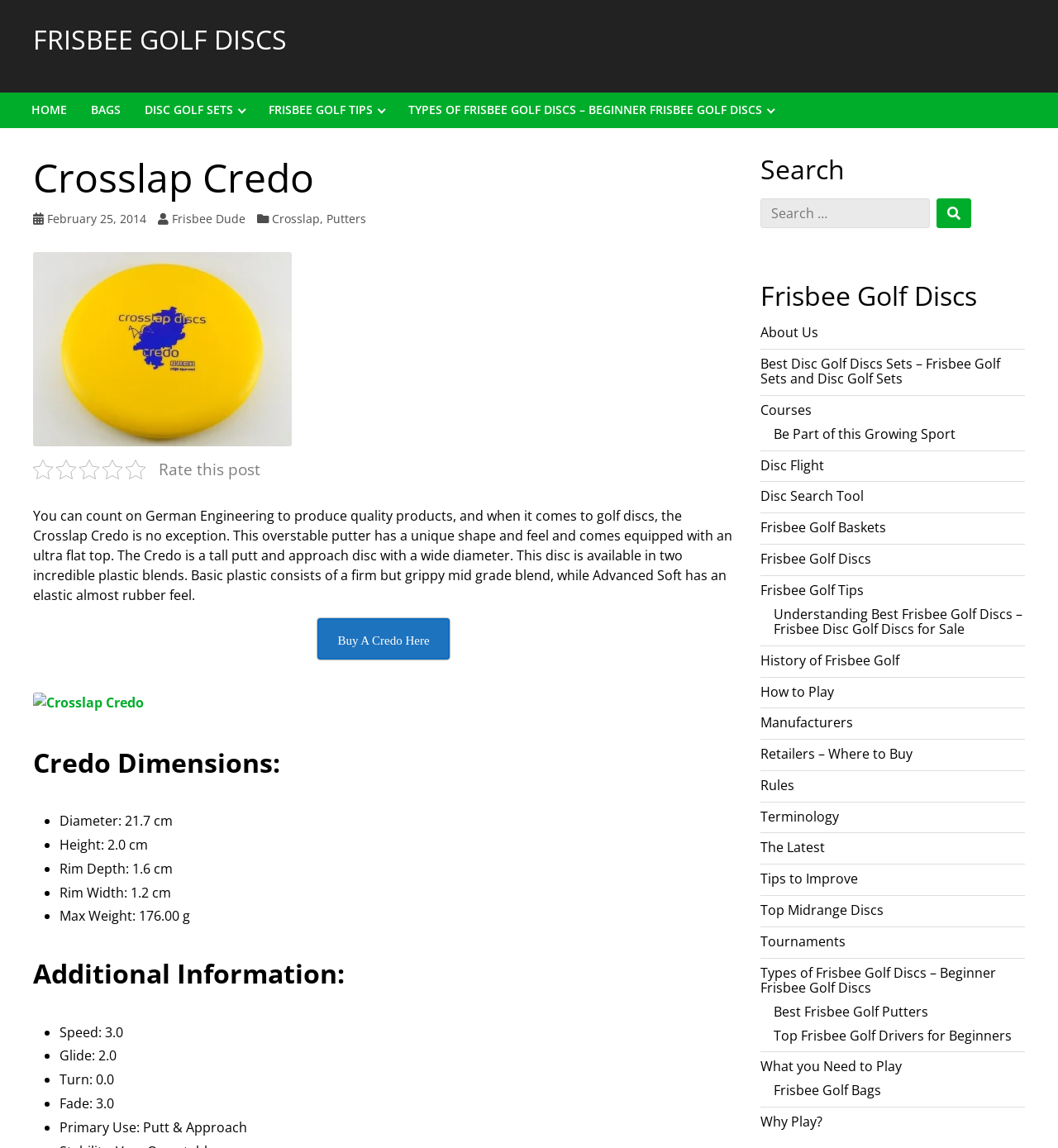Produce an extensive caption that describes everything on the webpage.

The webpage is about the Crosslap Credo, a golf disc product. At the top, there is a navigation menu with links to "HOME", "BAGS", "DISC GOLF SETS", "FRISBEE GOLF TIPS", and "TYPES OF FRISBEE GOLF DISCS – BEGINNER FRISBEE GOLF DISCS". Below the navigation menu, there is a header section with the title "Crosslap Credo" and links to "Posted: February 25, 2014", "Author: Frisbee Dude", "Crosslap", and "Putters".

The main content section starts with a brief introduction to the Crosslap Credo, describing it as a high-quality golf disc product with a unique shape and feel. Below the introduction, there is a call-to-action link "Buy A Credo Here". 

On the left side of the page, there is an image of the Crosslap Credo. Below the image, there is a section titled "Credo Dimensions:" with a list of specifications, including diameter, height, rim depth, rim width, and max weight.

Further down the page, there is a section titled "Additional Information:" with a list of details about the disc's flight characteristics, including speed, glide, turn, fade, and primary use.

On the right side of the page, there is a search bar with a heading "Search" and a button with a magnifying glass icon. Below the search bar, there are links to various categories, including "About Us", "Best Disc Golf Discs Sets", "Courses", and "Disc Flight", among others.

Overall, the webpage provides detailed information about the Crosslap Credo golf disc product, including its features, specifications, and flight characteristics, as well as links to related categories and resources.